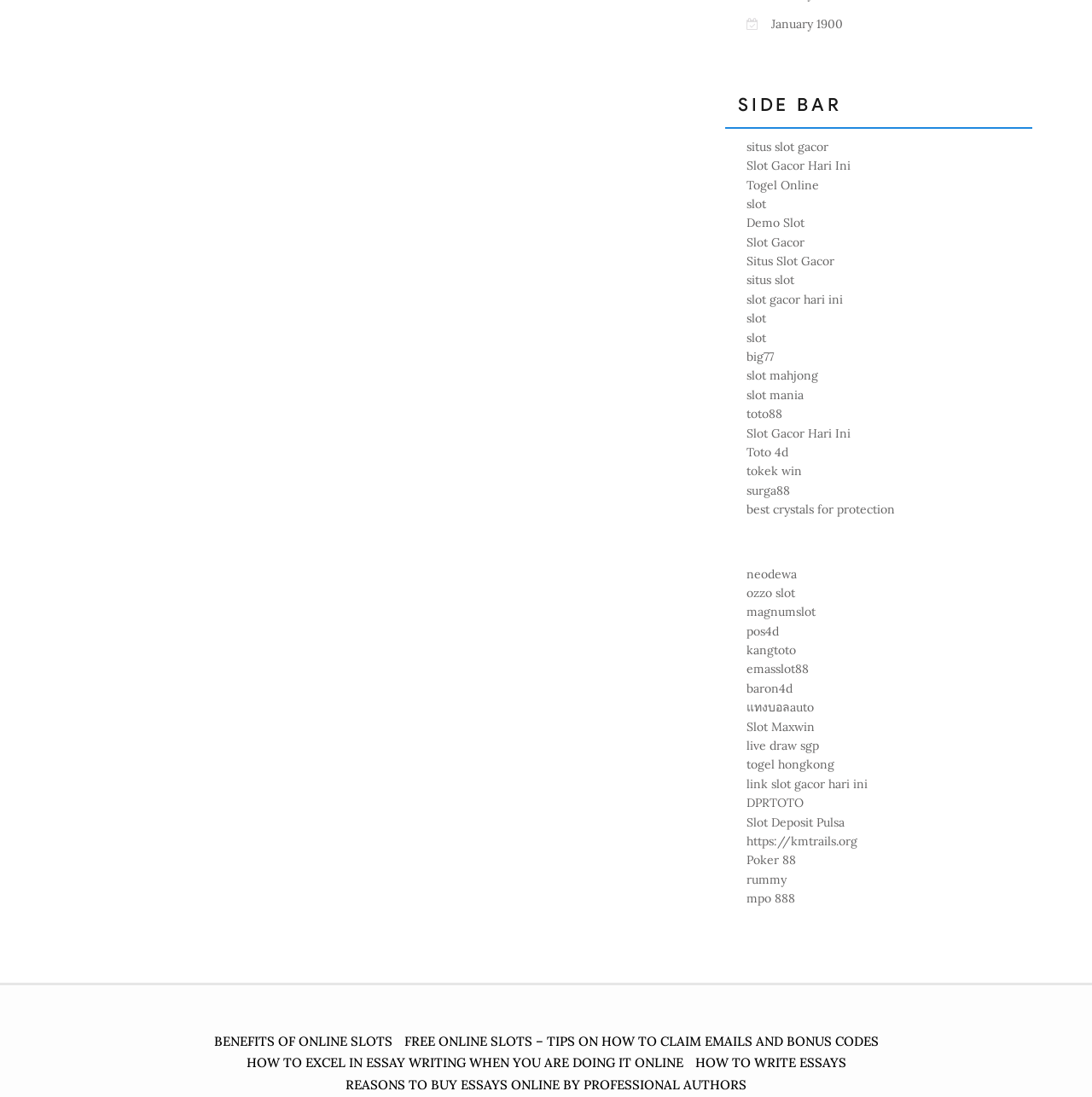Find the bounding box coordinates of the clickable element required to execute the following instruction: "Check 'Slot Maxwin'". Provide the coordinates as four float numbers between 0 and 1, i.e., [left, top, right, bottom].

[0.684, 0.655, 0.746, 0.669]